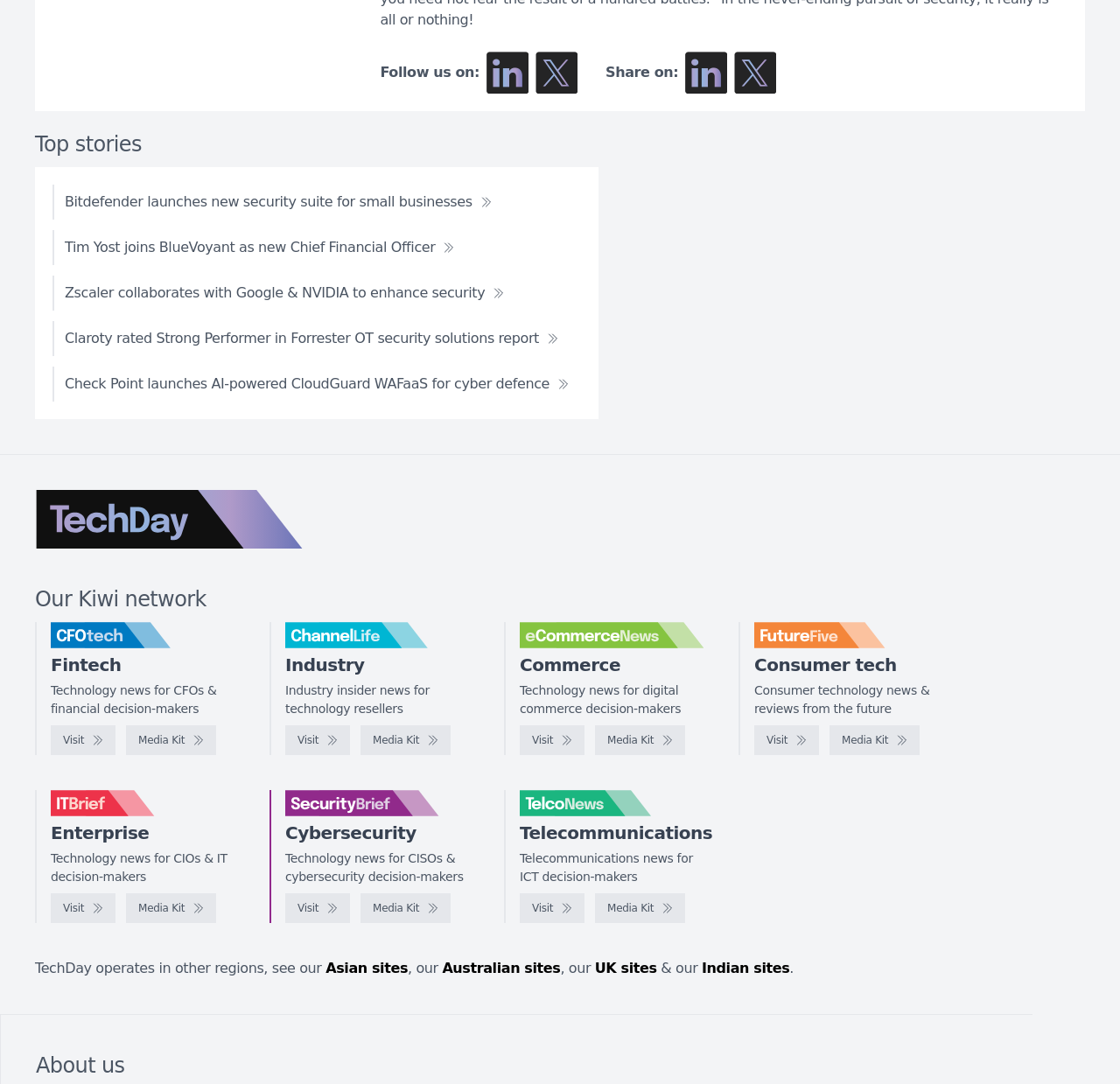Find the bounding box coordinates for the area that should be clicked to accomplish the instruction: "Visit the TechDay website".

[0.031, 0.452, 0.271, 0.506]